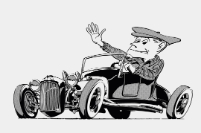Answer the question using only one word or a concise phrase: What type of car is featured?

vintage-style